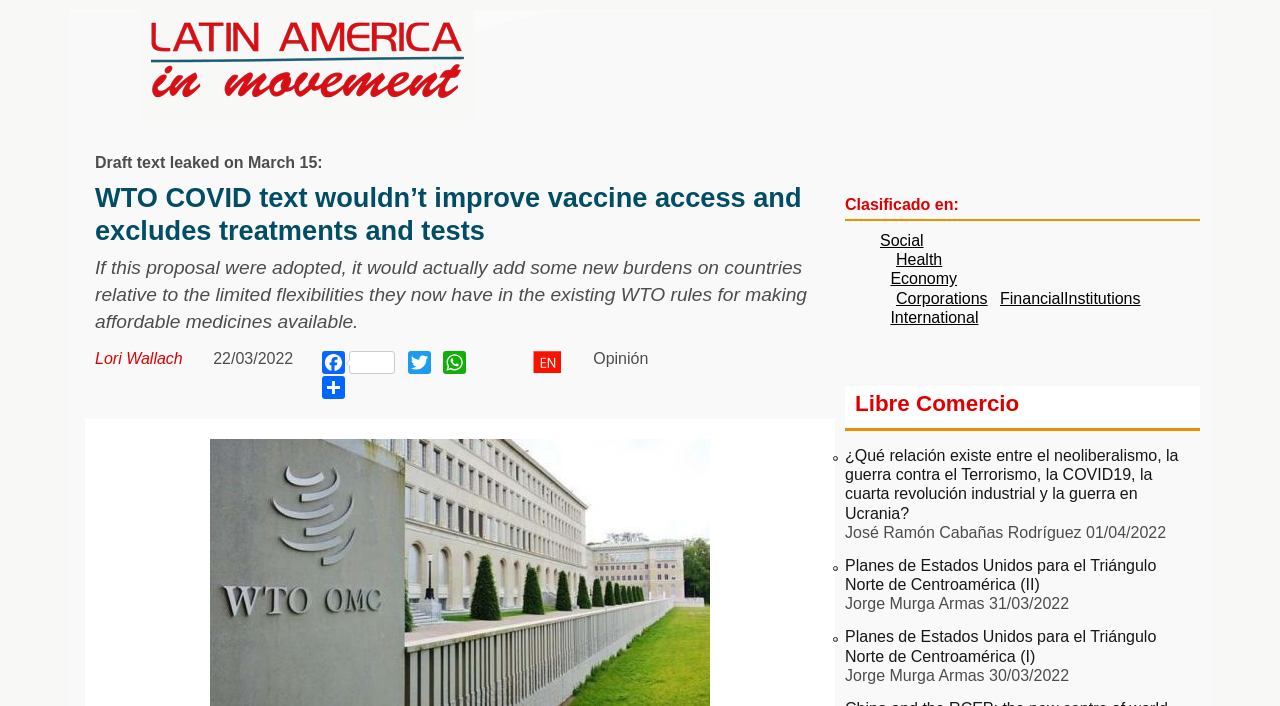Please specify the bounding box coordinates for the clickable region that will help you carry out the instruction: "Share on Facebook".

[0.249, 0.496, 0.312, 0.53]